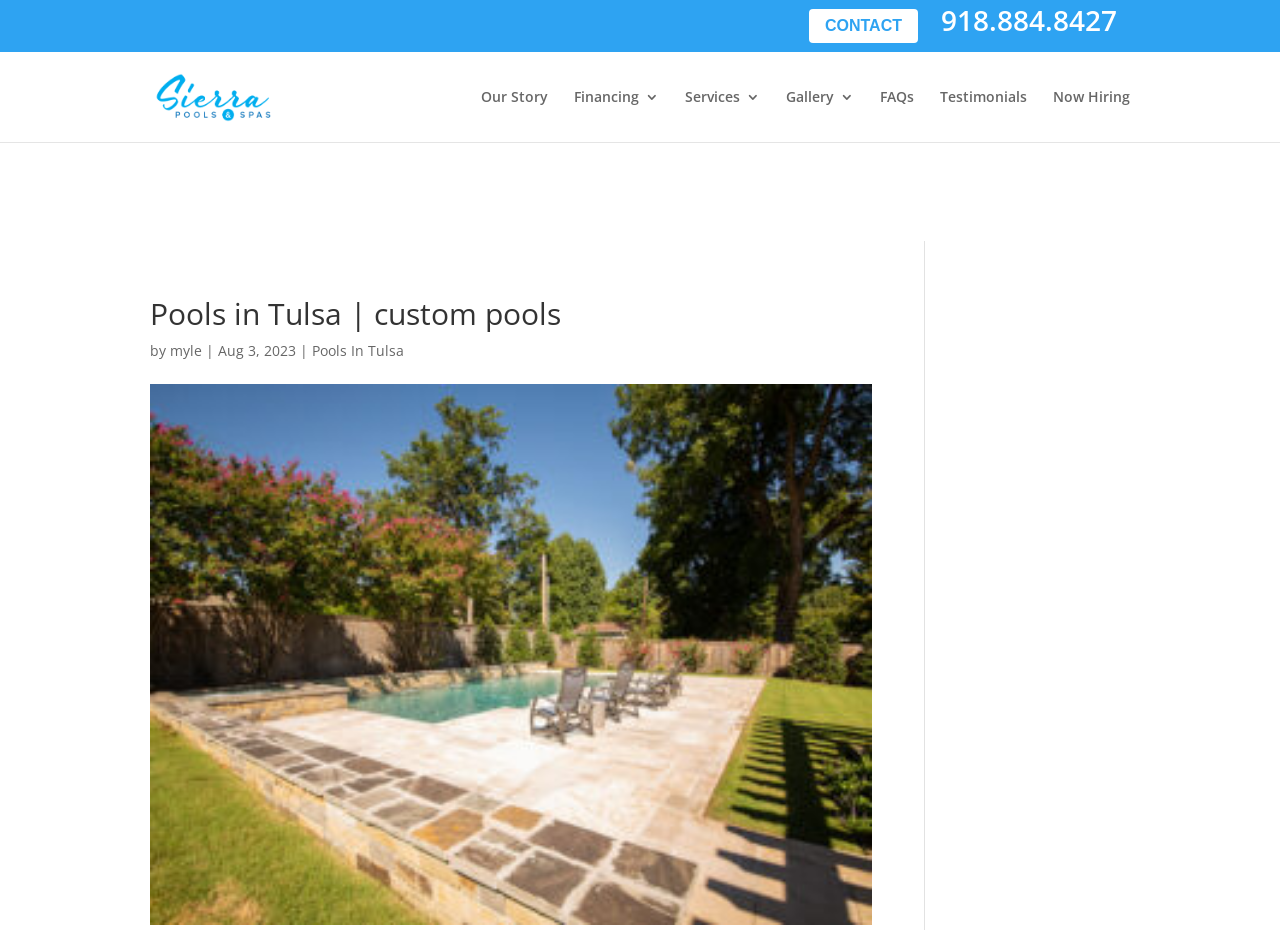Can you identify the bounding box coordinates of the clickable region needed to carry out this instruction: 'click on CONTACT'? The coordinates should be four float numbers within the range of 0 to 1, stated as [left, top, right, bottom].

[0.632, 0.01, 0.717, 0.047]